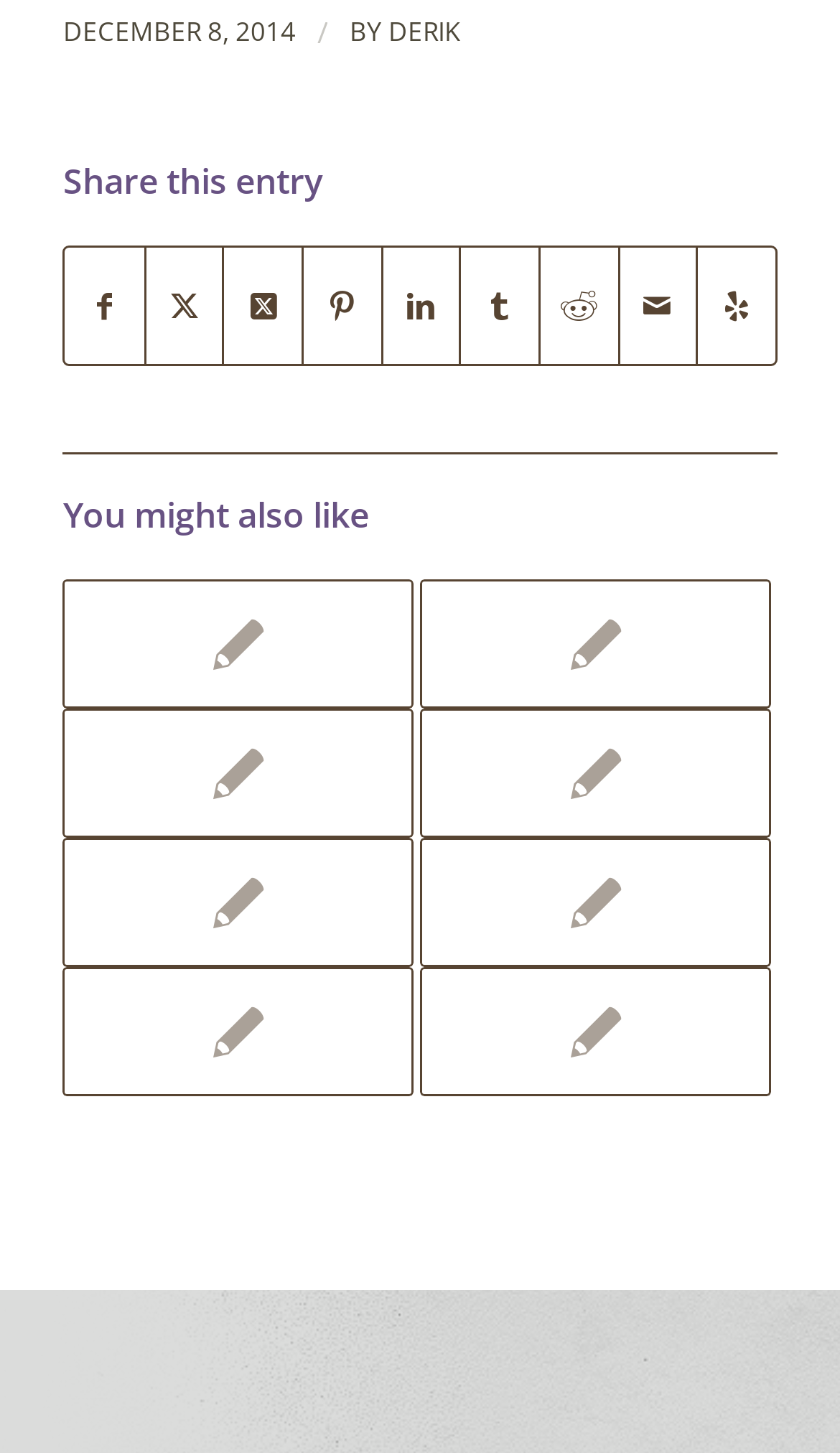Determine the bounding box coordinates of the target area to click to execute the following instruction: "Share this entry on Facebook."

[0.078, 0.17, 0.171, 0.251]